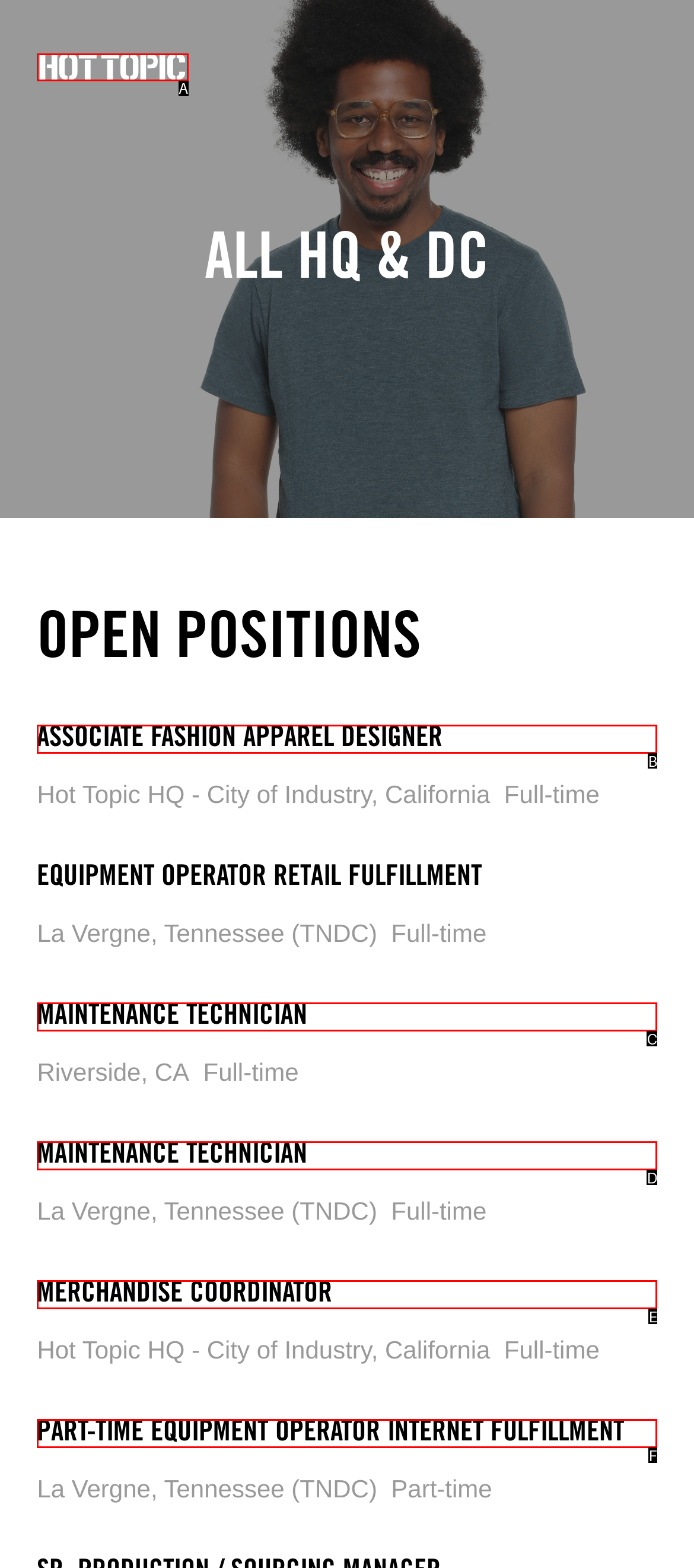Determine which HTML element best fits the description: Part-Time Equipment Operator Internet Fulfillment
Answer directly with the letter of the matching option from the available choices.

F